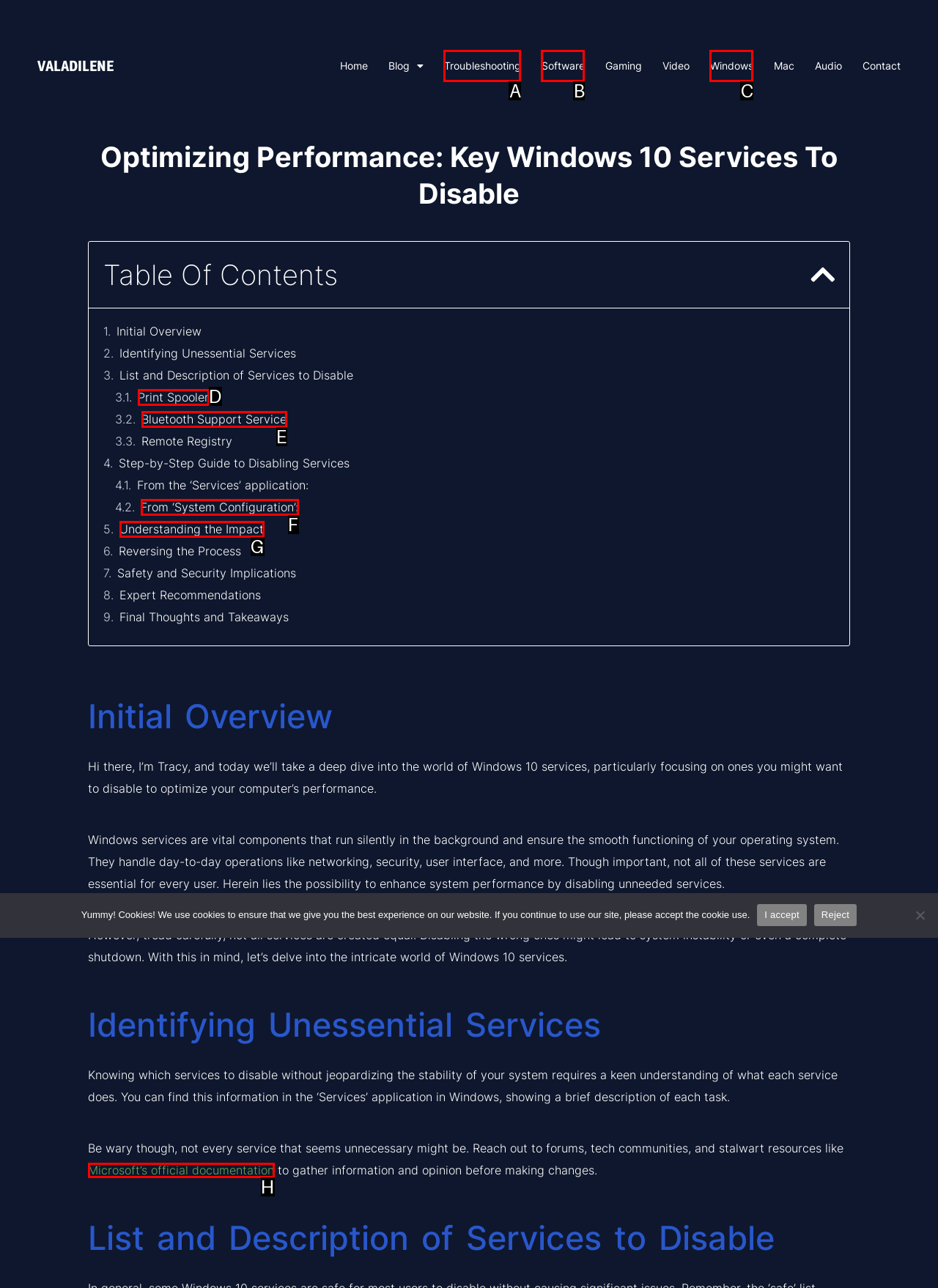Select the option that matches this description: Troubleshooting
Answer by giving the letter of the chosen option.

A